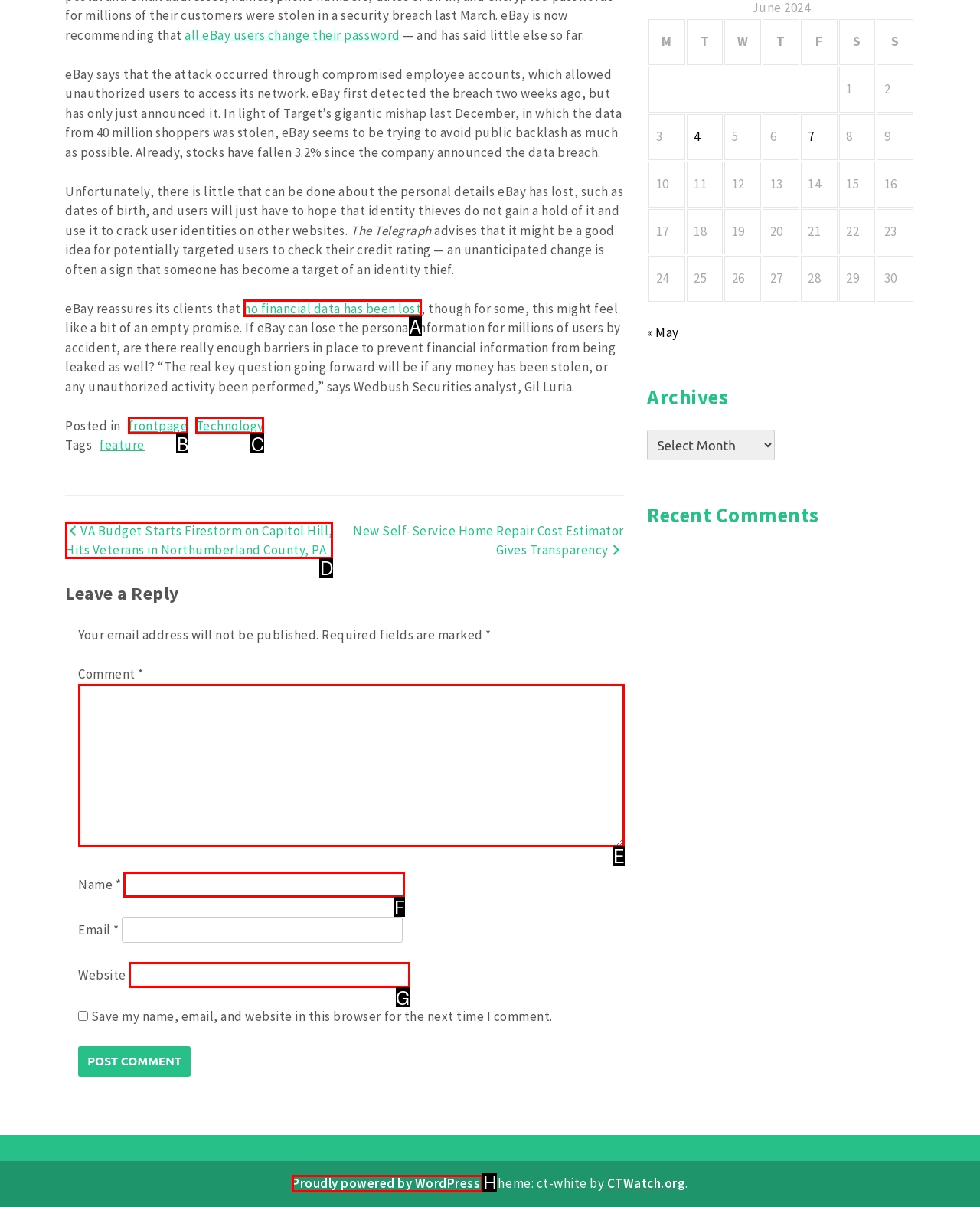Select the HTML element that corresponds to the description: Proudly powered by WordPress
Reply with the letter of the correct option from the given choices.

H